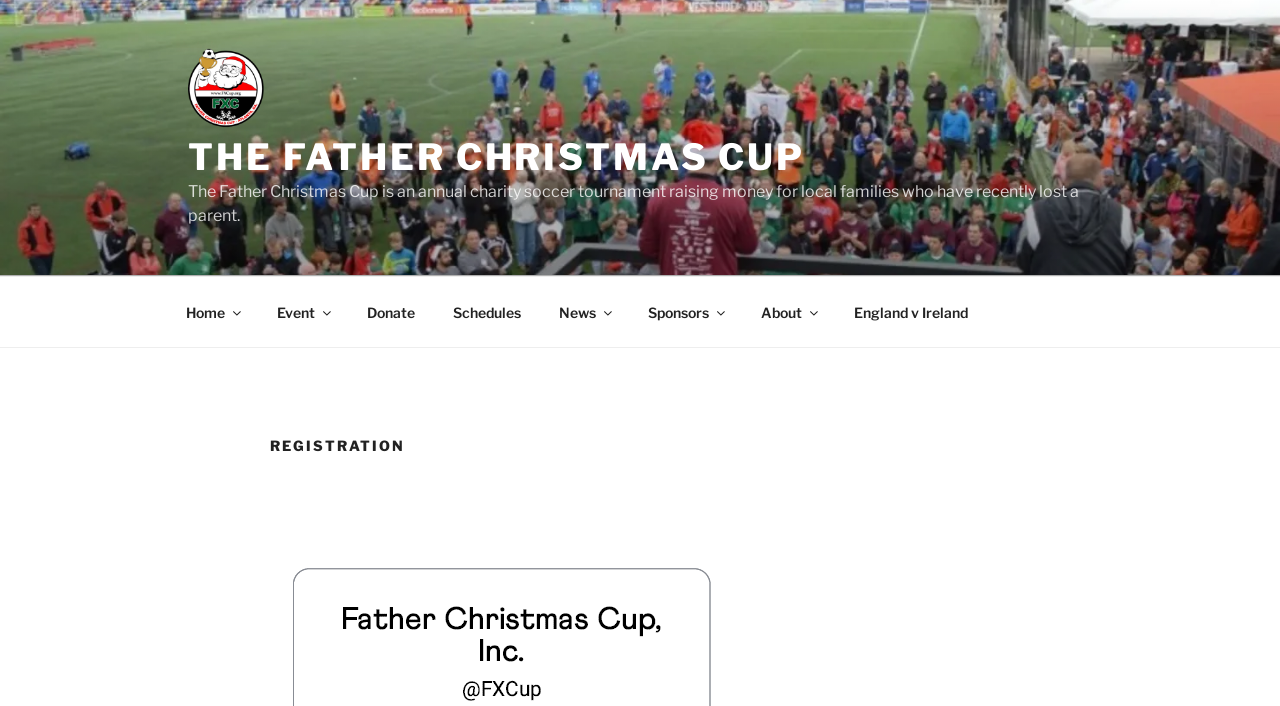Identify the bounding box for the UI element described as: "Home". Ensure the coordinates are four float numbers between 0 and 1, formatted as [left, top, right, bottom].

[0.131, 0.407, 0.2, 0.477]